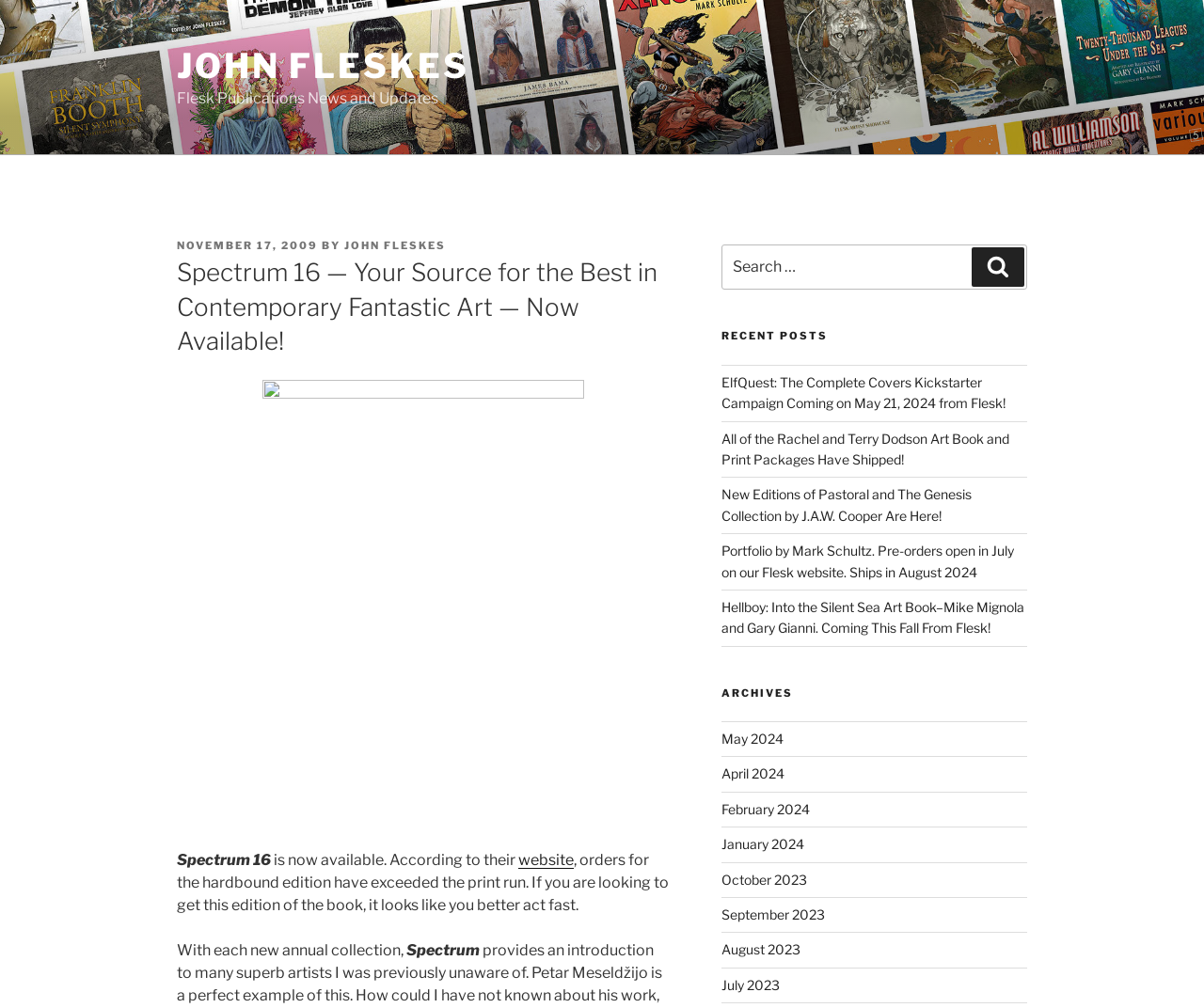Specify the bounding box coordinates of the area to click in order to follow the given instruction: "Visit John Fleskes' homepage."

[0.147, 0.045, 0.39, 0.086]